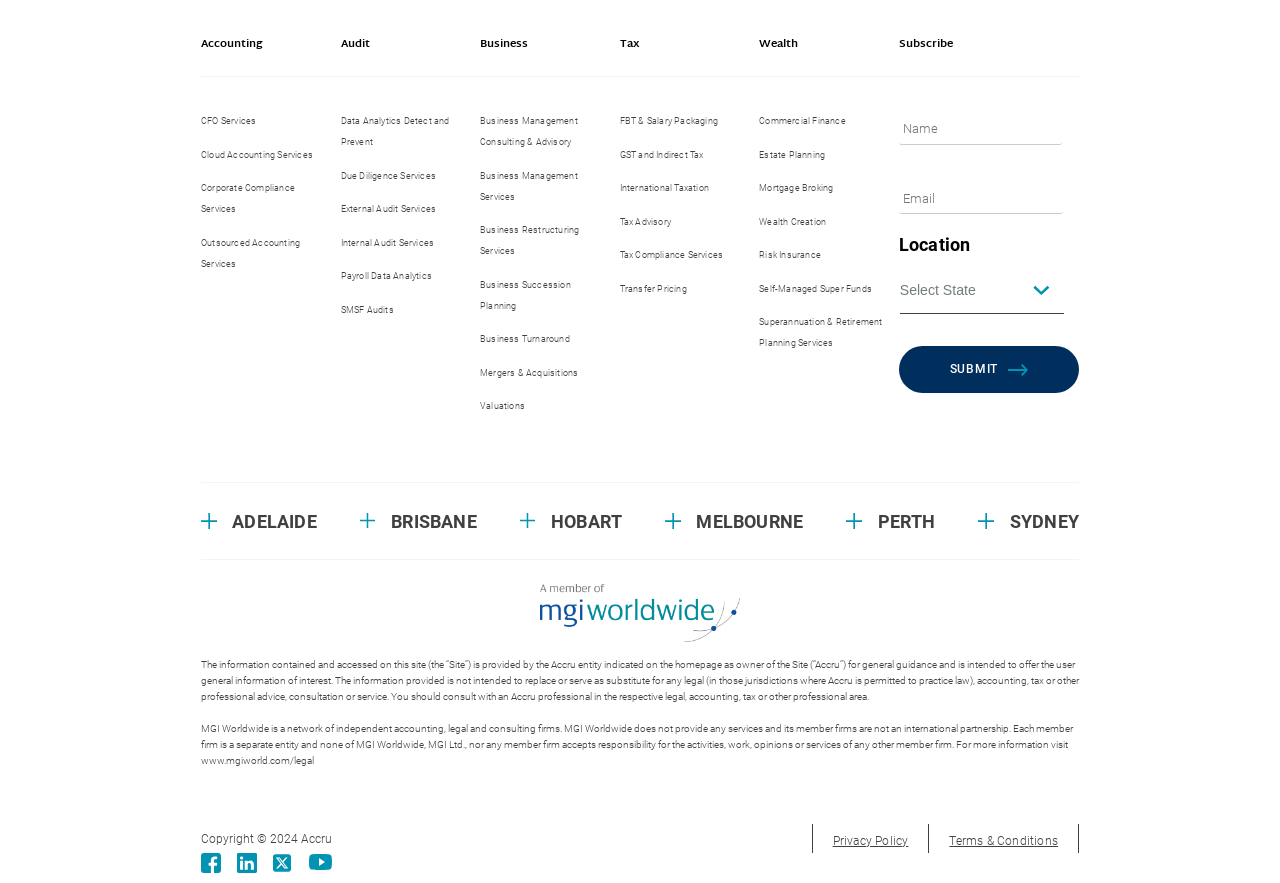What is the first service listed under 'Accounting'?
Look at the screenshot and respond with one word or a short phrase.

CFO Services